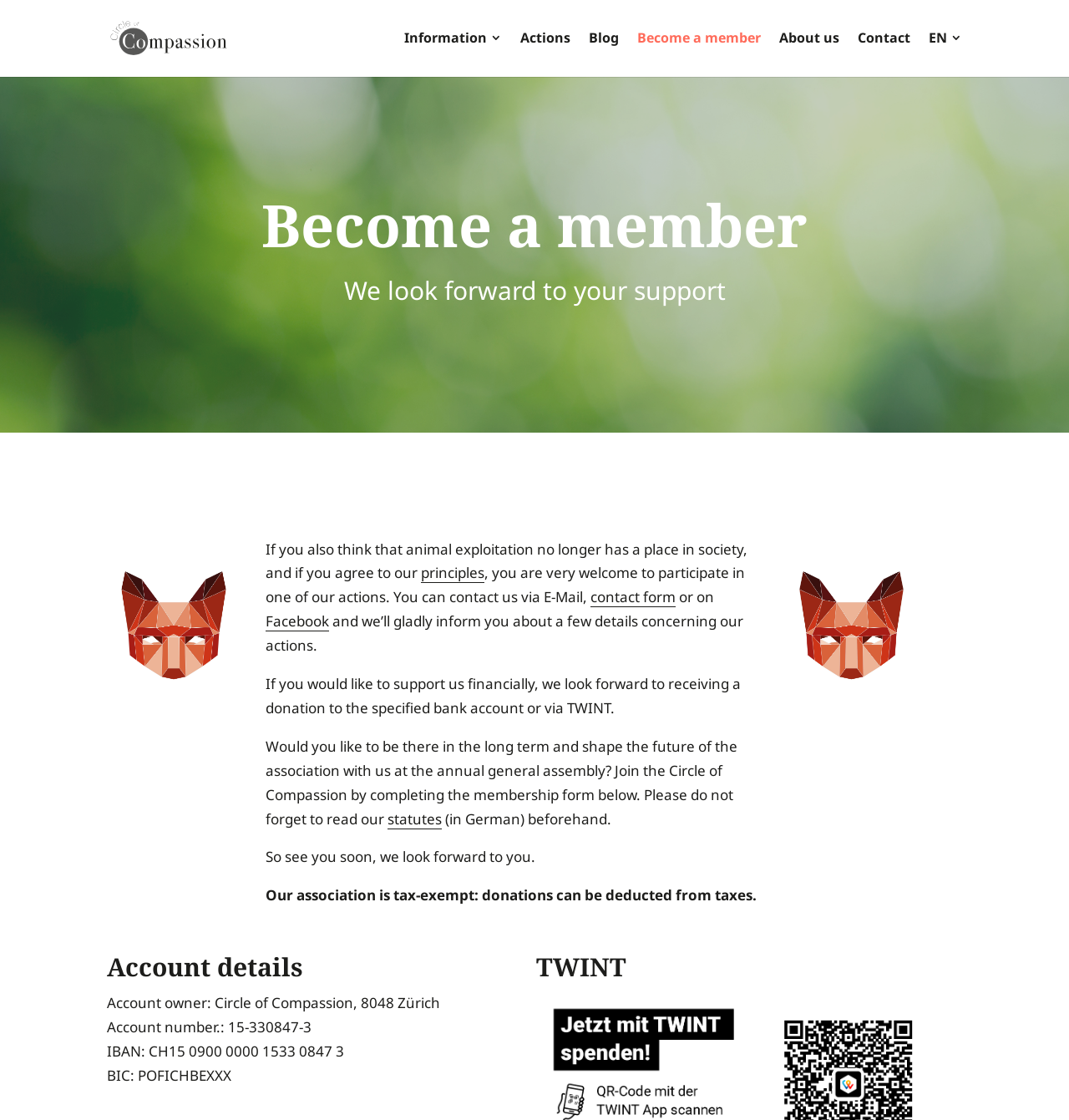What is the name of the organization?
Look at the image and provide a short answer using one word or a phrase.

Circle of Compassion